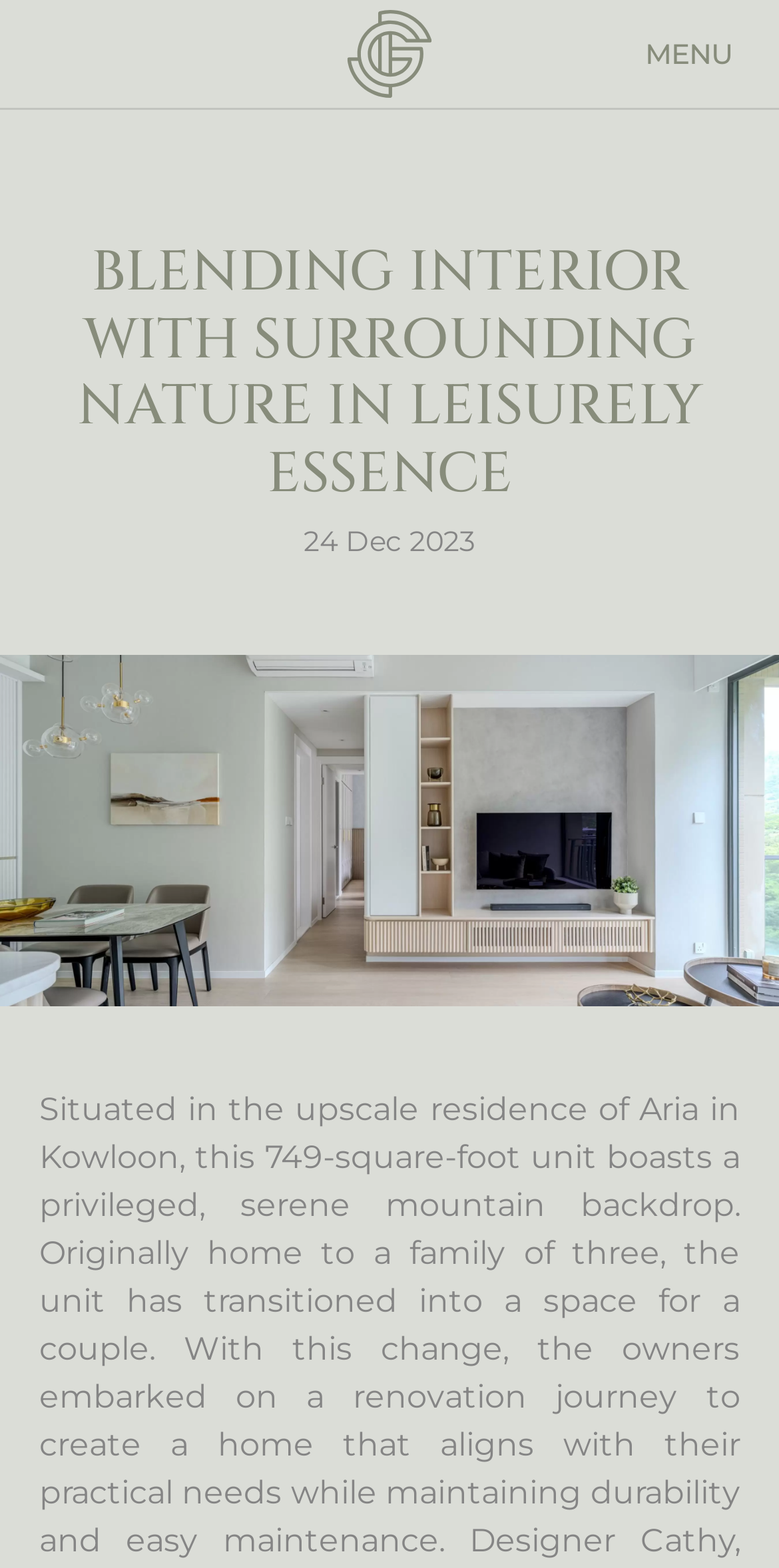From the element description: "Menu Close", extract the bounding box coordinates of the UI element. The coordinates should be expressed as four float numbers between 0 and 1, in the order [left, top, right, bottom].

[0.769, 0.0, 1.0, 0.069]